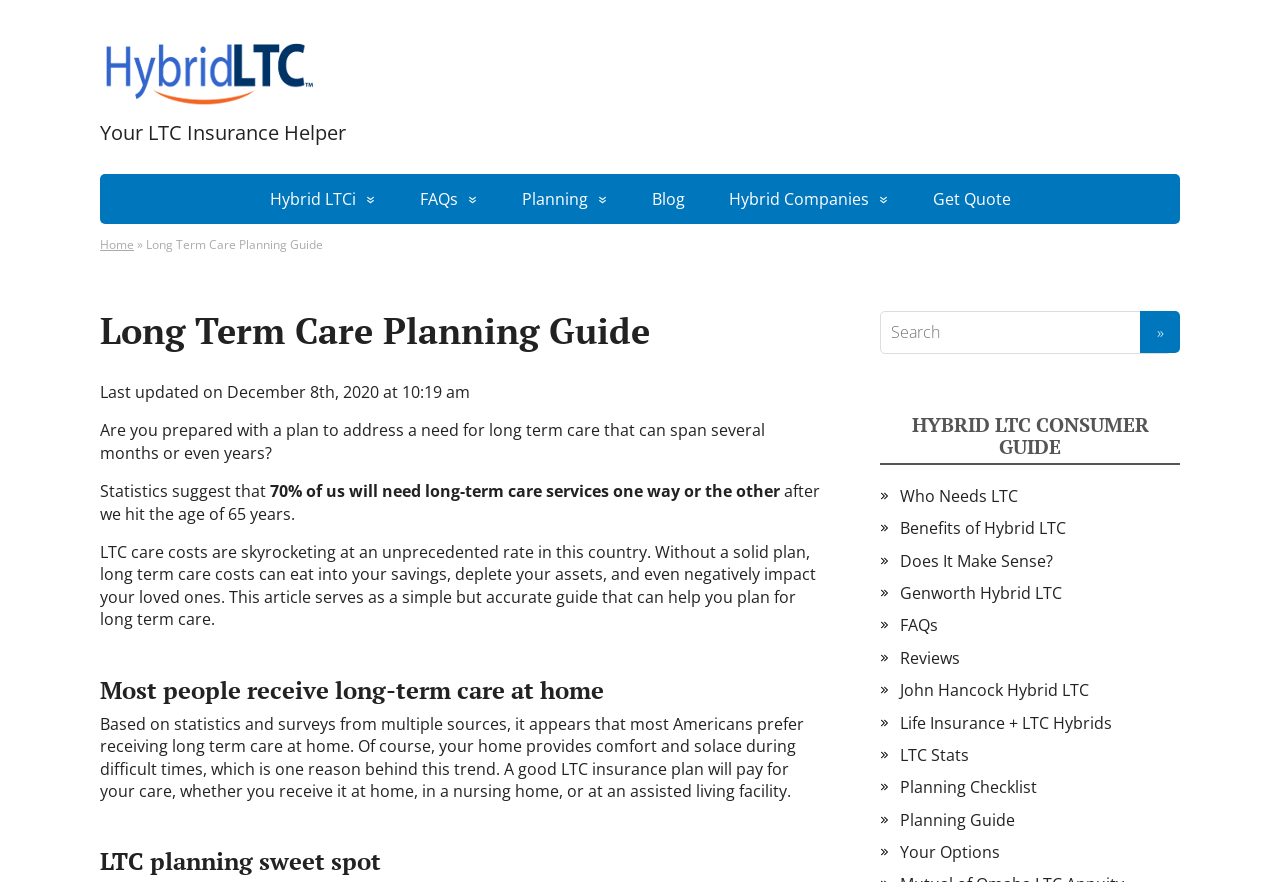Find the bounding box coordinates for the area you need to click to carry out the instruction: "Search for long term care planning". The coordinates should be four float numbers between 0 and 1, indicated as [left, top, right, bottom].

[0.688, 0.353, 0.916, 0.401]